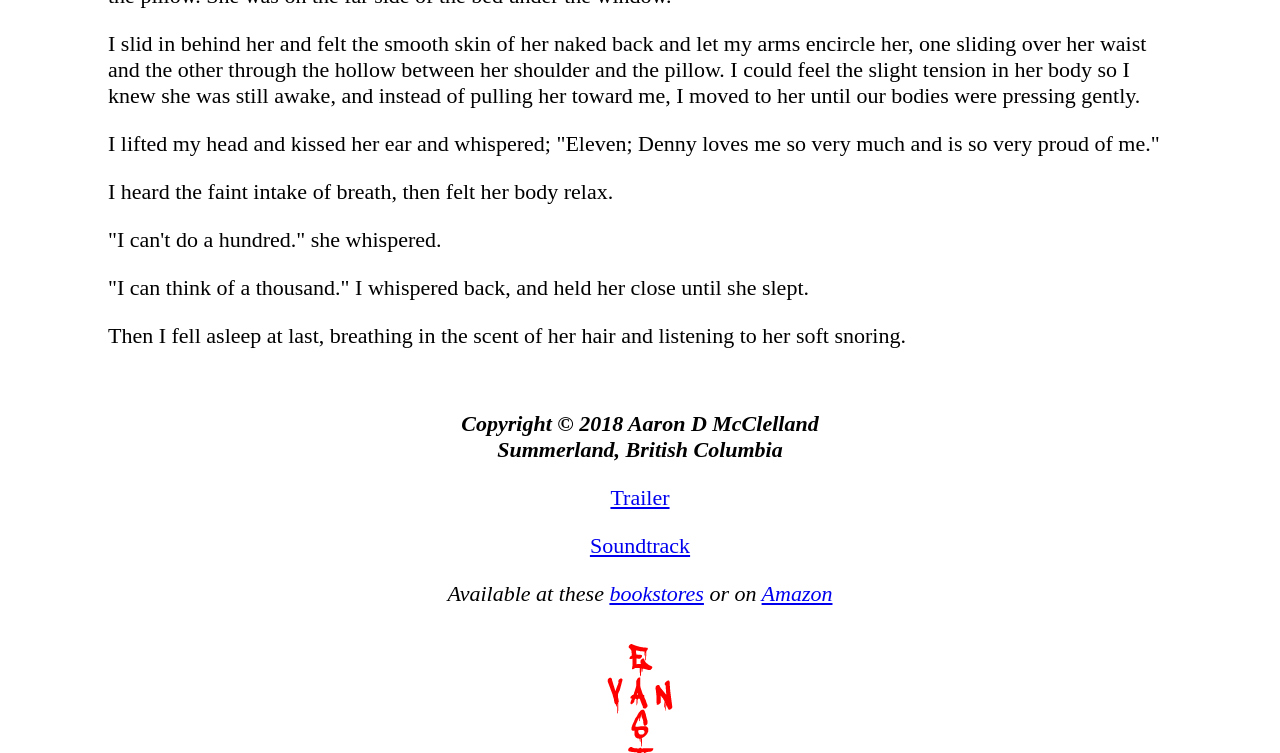What is the purpose of the 'Trailer' link?
Please provide a single word or phrase in response based on the screenshot.

to watch a trailer